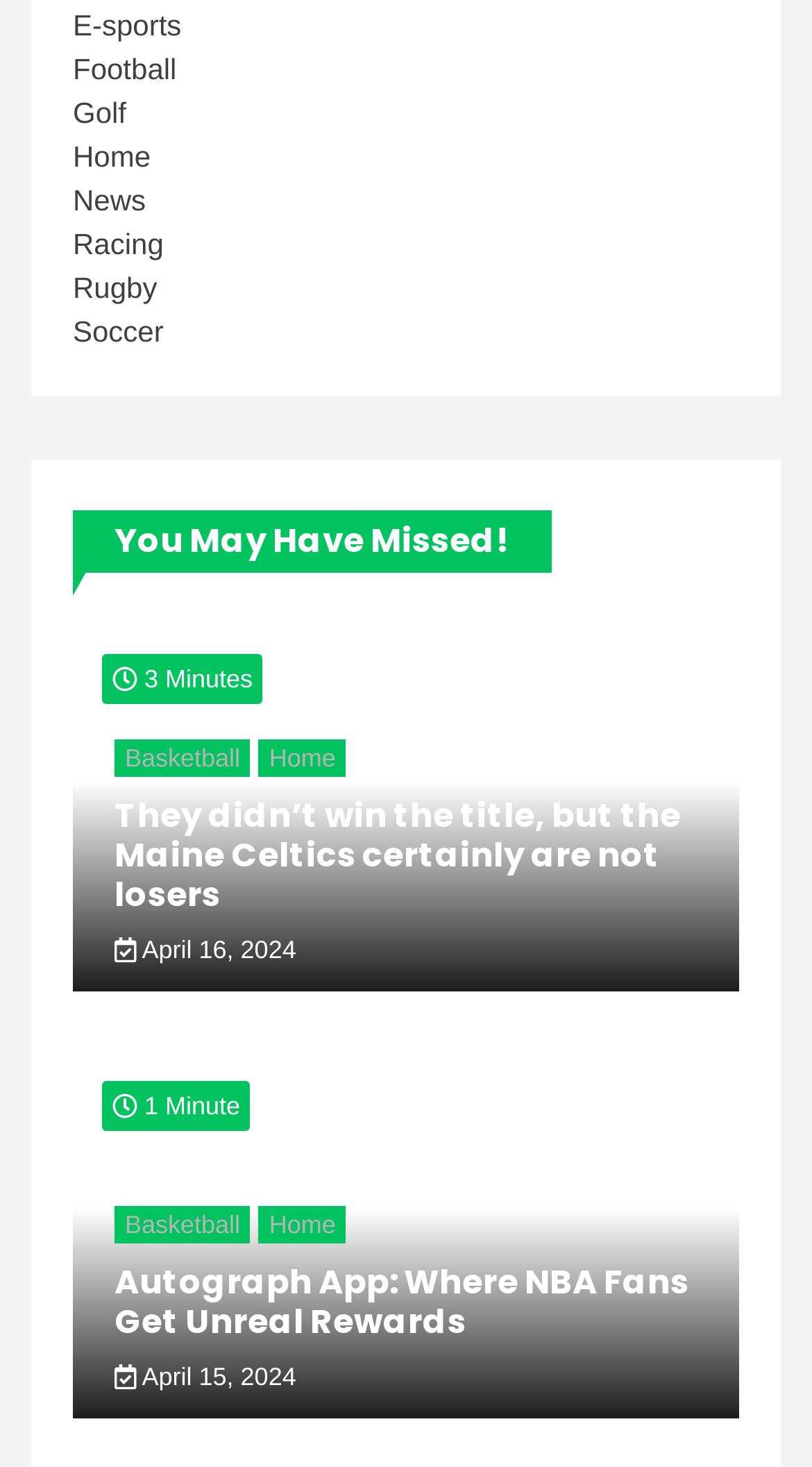Please identify the bounding box coordinates of the clickable area that will allow you to execute the instruction: "discover IoE".

None